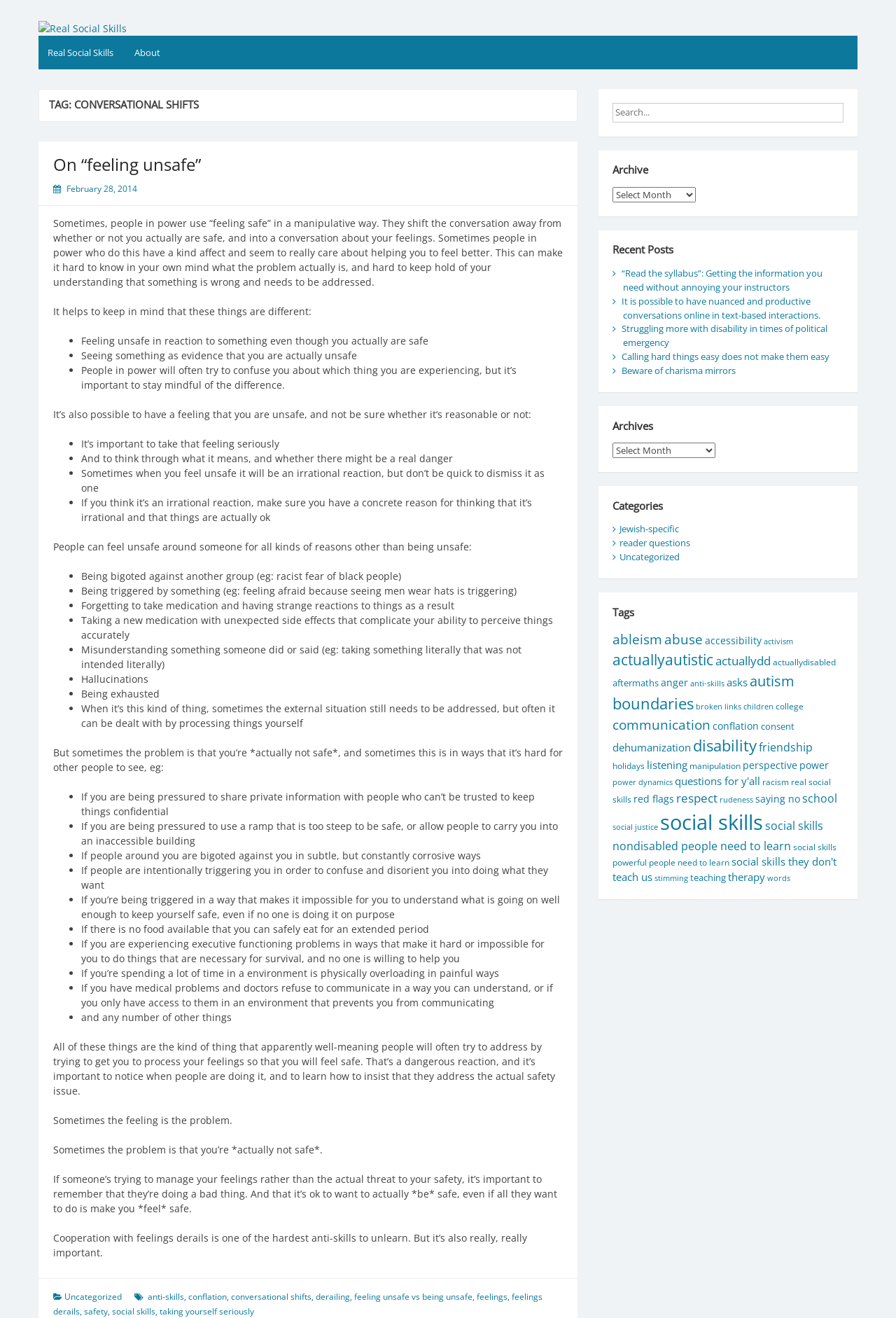What should individuals do when they feel unsafe?
Refer to the screenshot and deliver a thorough answer to the question presented.

According to the blog post, when individuals feel unsafe, they should take their feeling seriously and think through what it means. They should also try to determine whether their feeling is a rational or irrational reaction.